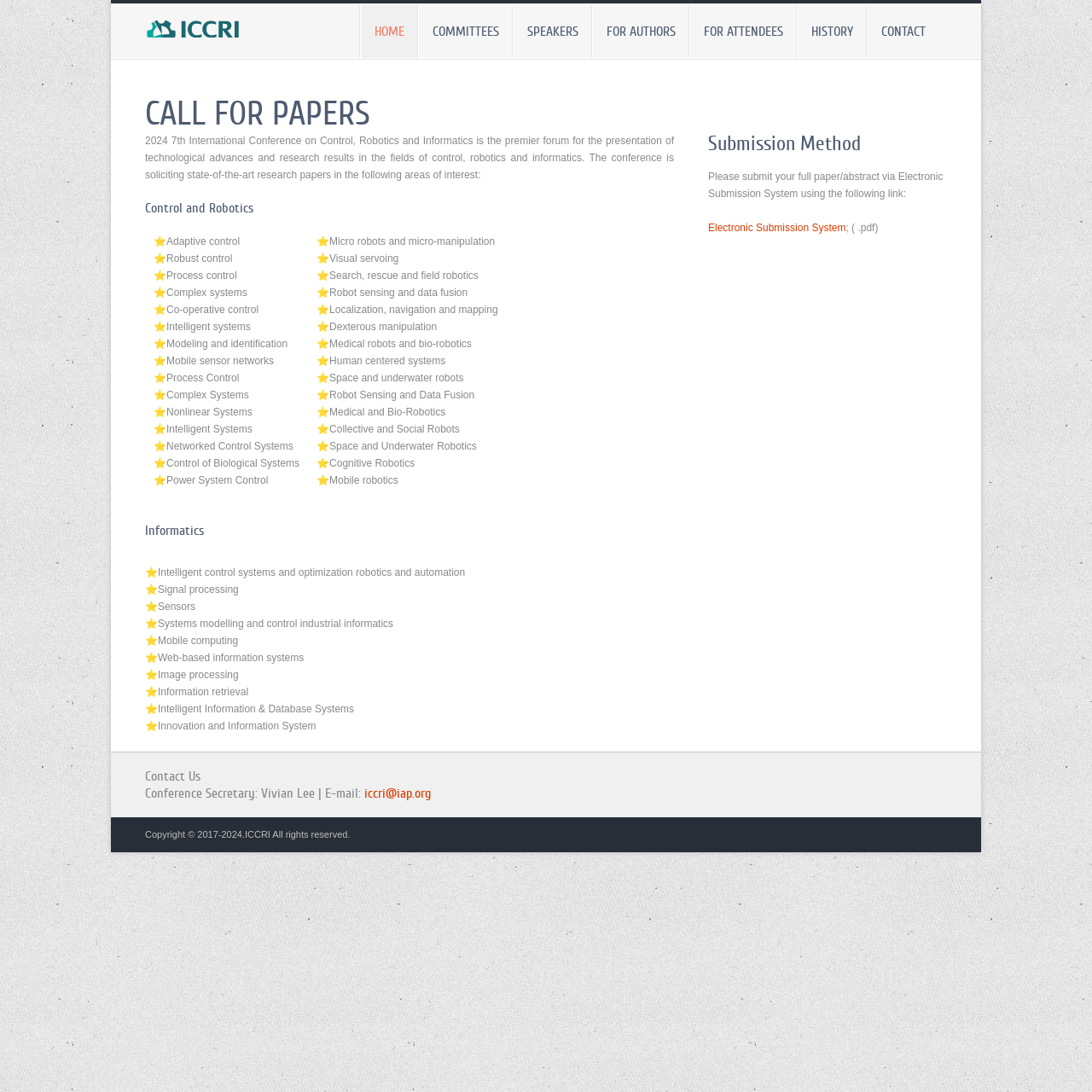Pinpoint the bounding box coordinates of the clickable area needed to execute the instruction: "Click on HOME". The coordinates should be specified as four float numbers between 0 and 1, i.e., [left, top, right, bottom].

[0.331, 0.005, 0.382, 0.053]